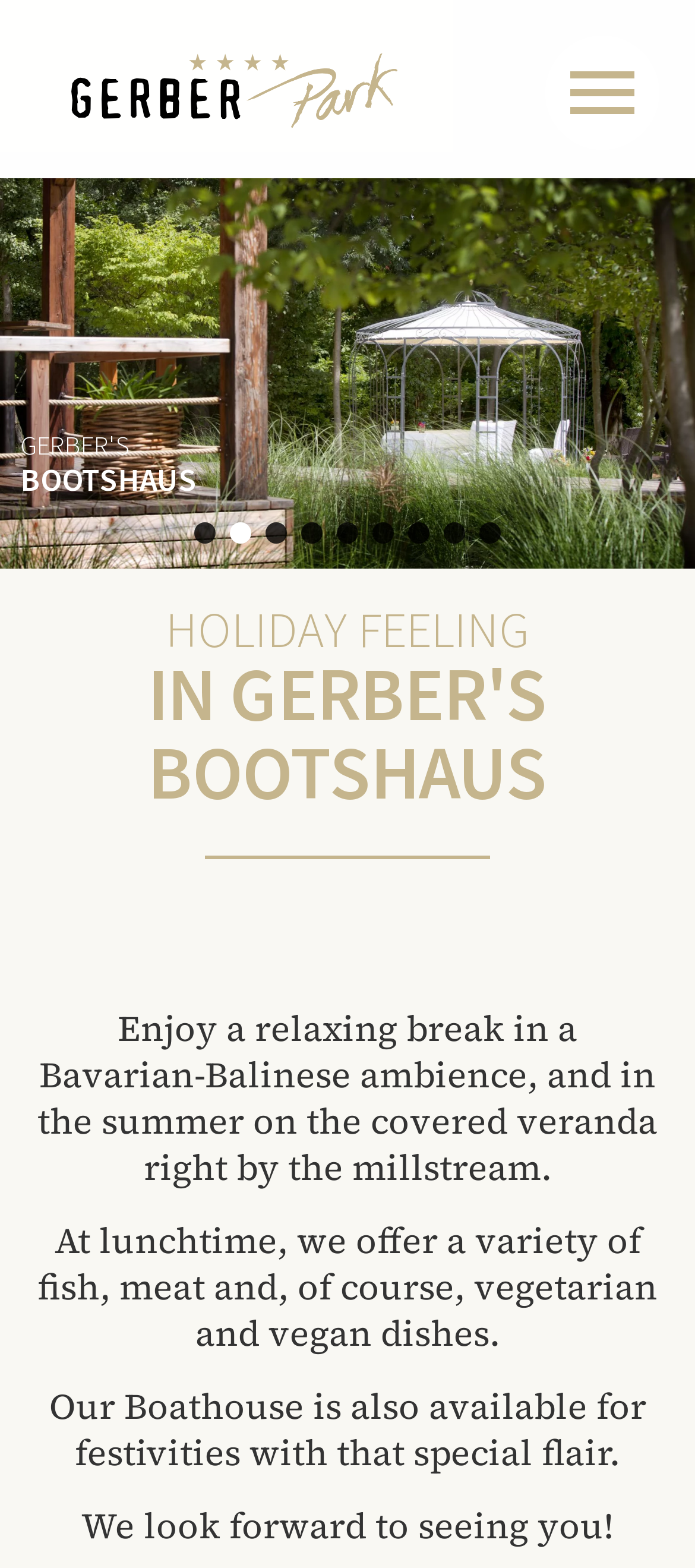Please answer the following question using a single word or phrase: 
What type of dishes are offered at lunchtime?

Fish, meat, vegetarian, and vegan